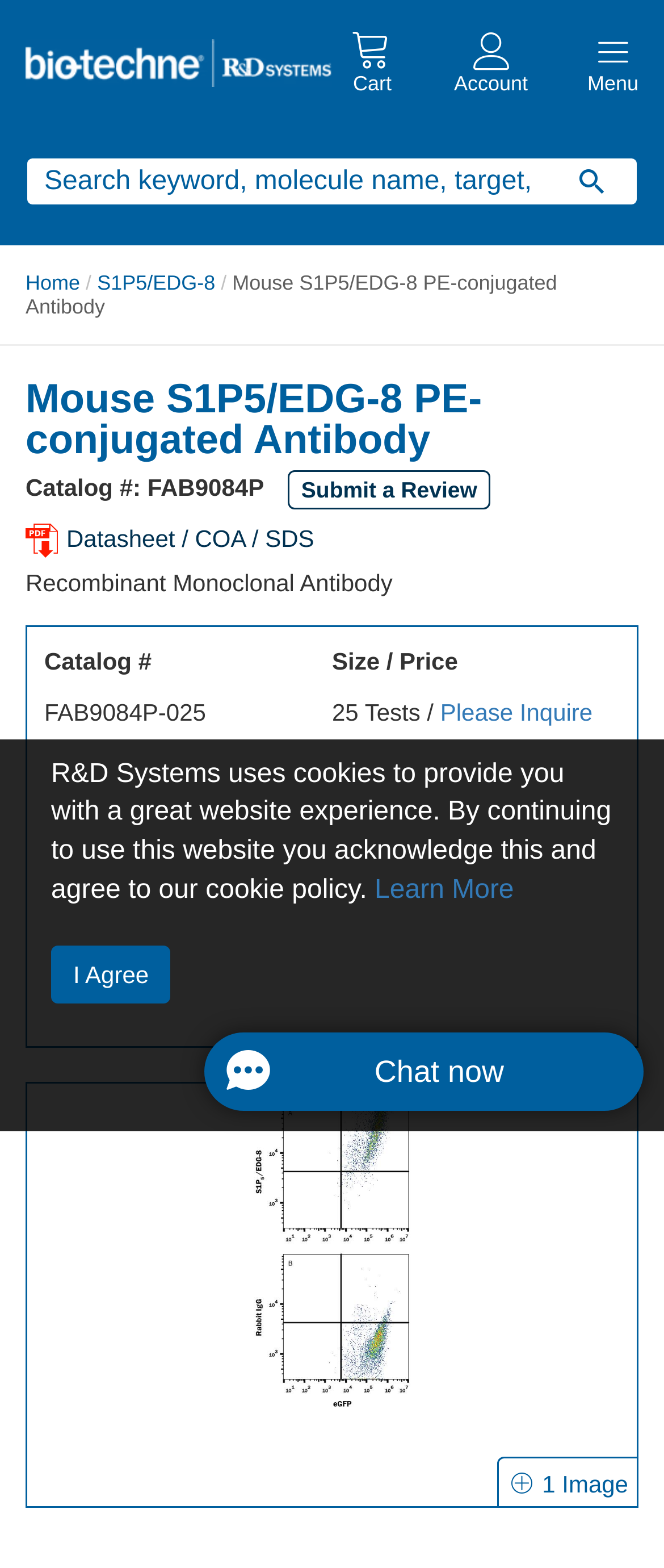Please determine the bounding box coordinates for the UI element described here. Use the format (top-left x, top-left y, bottom-right x, bottom-right y) with values bounded between 0 and 1: Submit a Review

[0.433, 0.301, 0.765, 0.318]